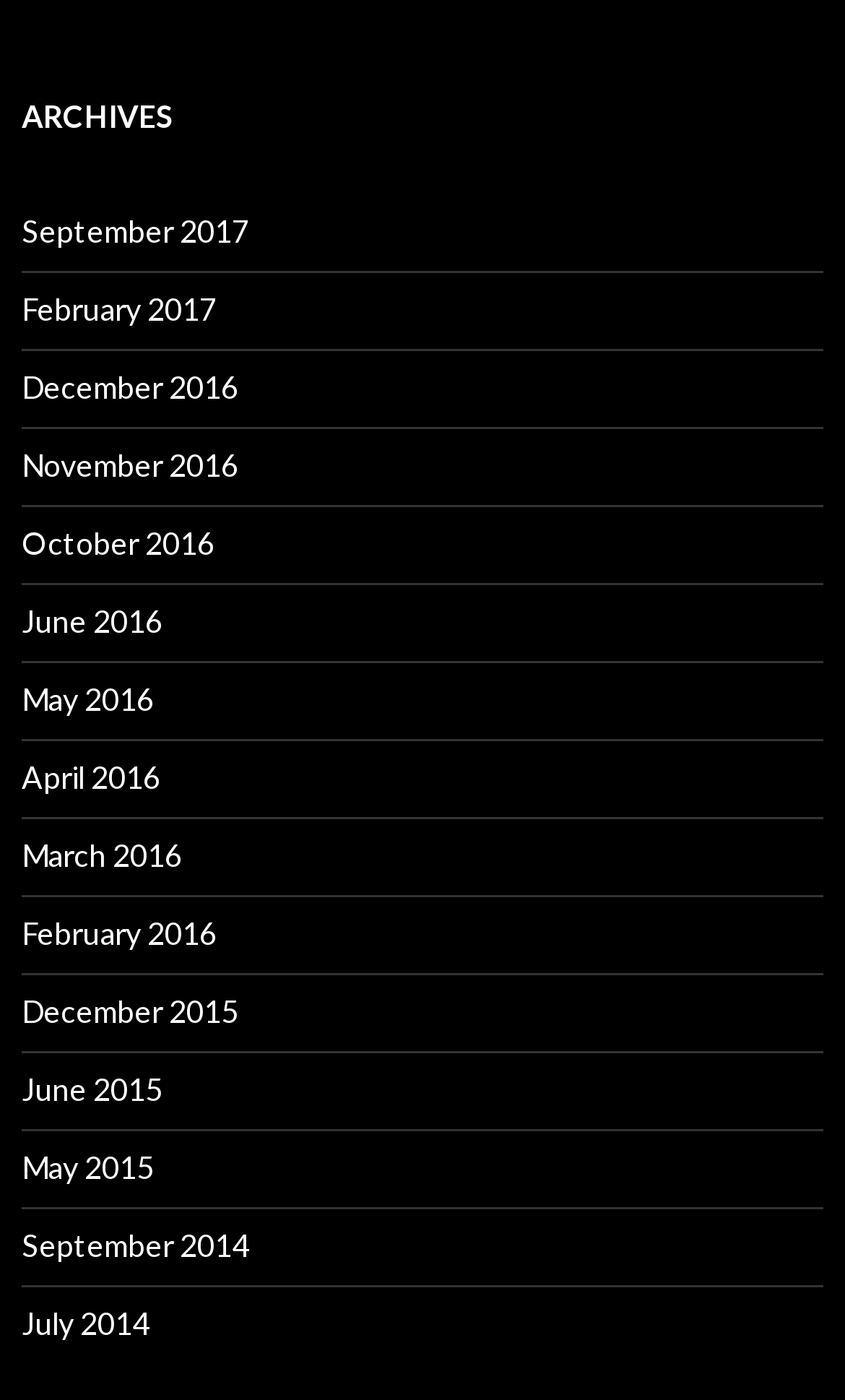Please identify the bounding box coordinates of the clickable area that will allow you to execute the instruction: "go to February 2016 archives".

[0.026, 0.653, 0.256, 0.68]